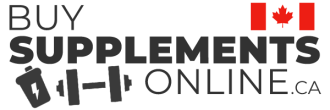Provide a comprehensive description of the image.

The image showcases the logo of "Buy Supplements Online," prominently framed along with symbols representing fitness and health, such as a dumbbell icon. It features a bold, modern font with the words "BUY SUPPLEMENTS" in uppercase, emphasizing the online nature of the store by including ".ONLINE.ca" in a lighter shade. Additionally, two red Canadian flags are positioned at either side of the logo, highlighting the website's Canadian identity. This visual reflects the brand's focus on providing dietary supplements and fitness products to consumers across Canada.